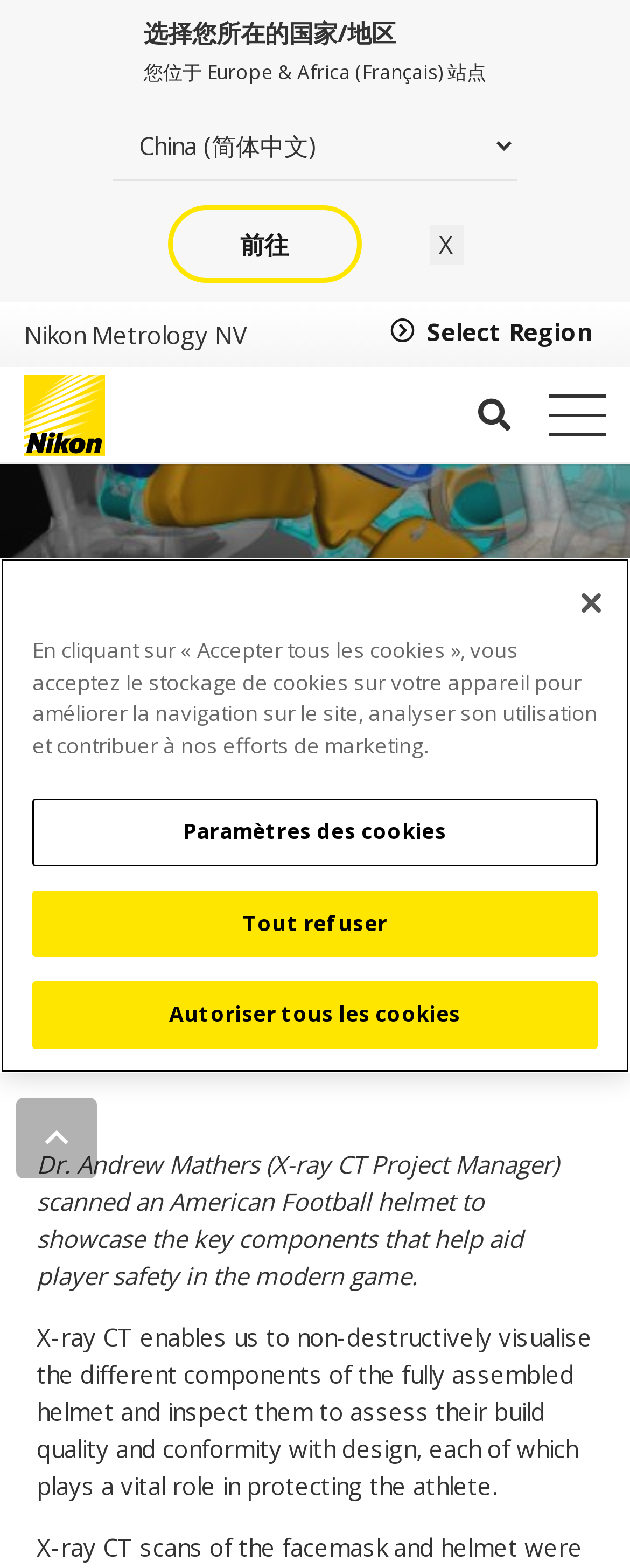Please give a succinct answer using a single word or phrase:
What is the topic of the article?

American Football